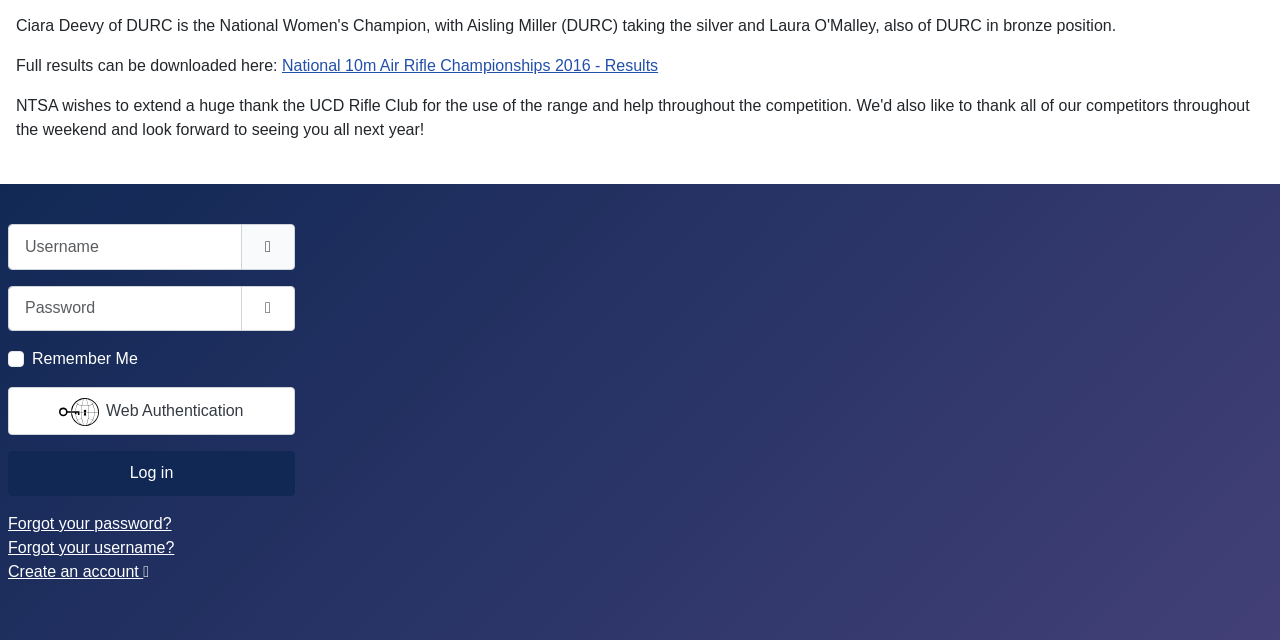Provide the bounding box coordinates of the HTML element described by the text: "Web Authentication". The coordinates should be in the format [left, top, right, bottom] with values between 0 and 1.

[0.006, 0.604, 0.23, 0.679]